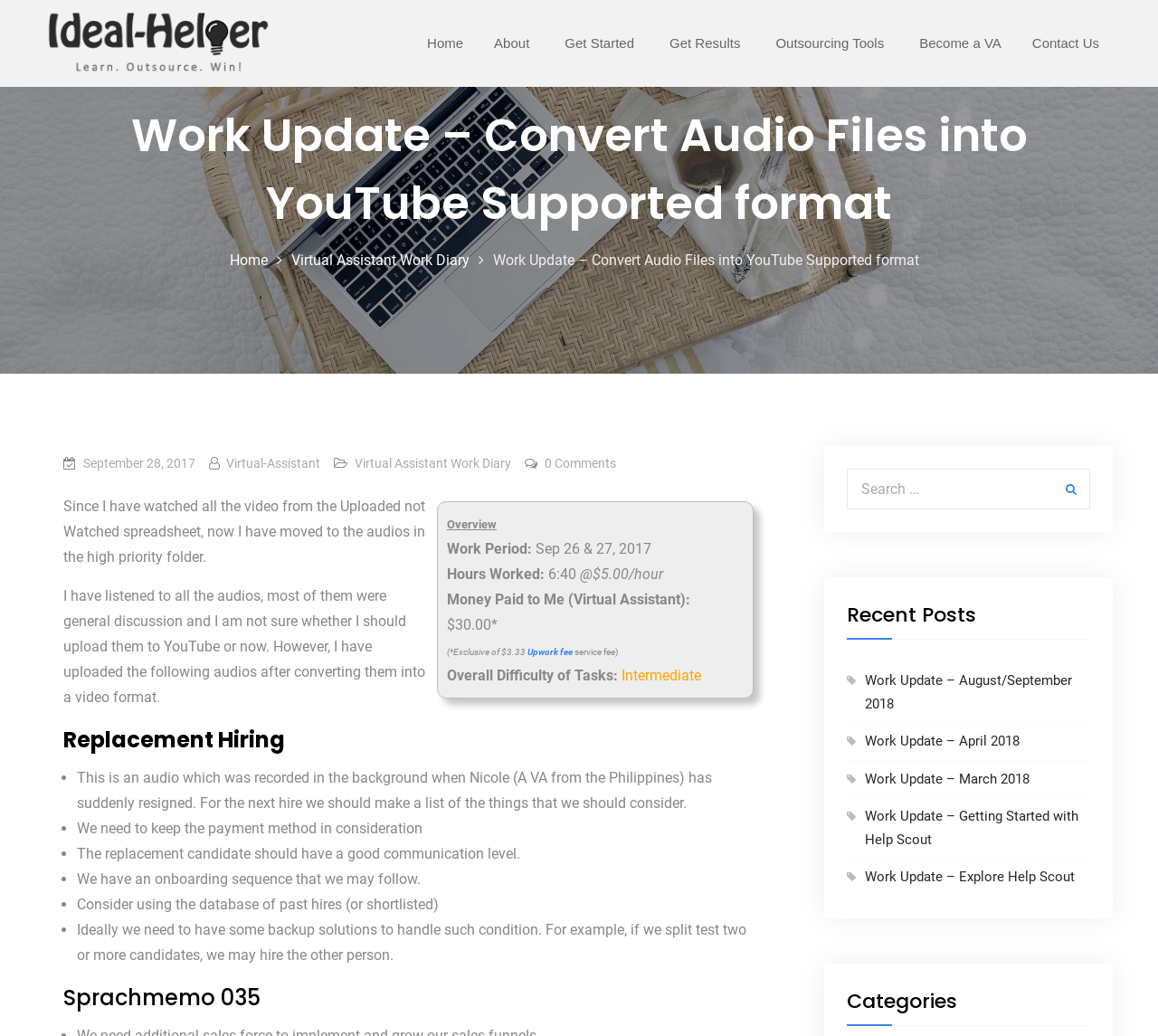Identify the bounding box coordinates of the area that should be clicked in order to complete the given instruction: "Check 'Recent Posts'". The bounding box coordinates should be four float numbers between 0 and 1, i.e., [left, top, right, bottom].

[0.731, 0.579, 0.941, 0.617]